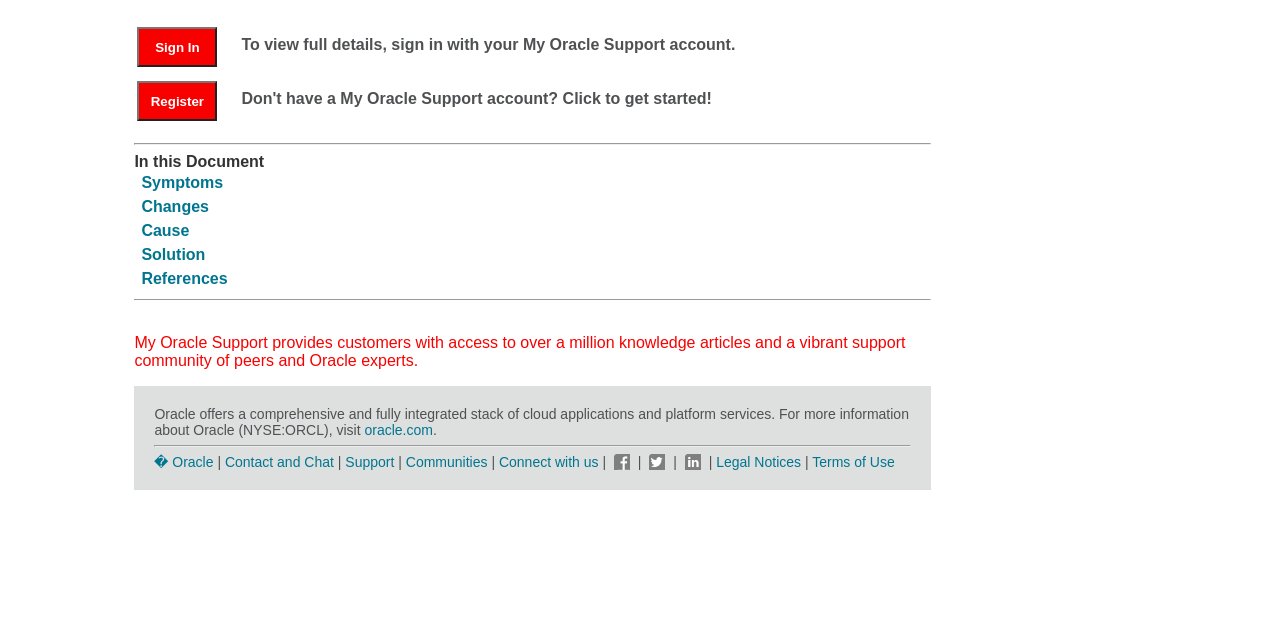Using the element description: "Register", determine the bounding box coordinates. The coordinates should be in the format [left, top, right, bottom], with values between 0 and 1.

[0.107, 0.127, 0.17, 0.189]